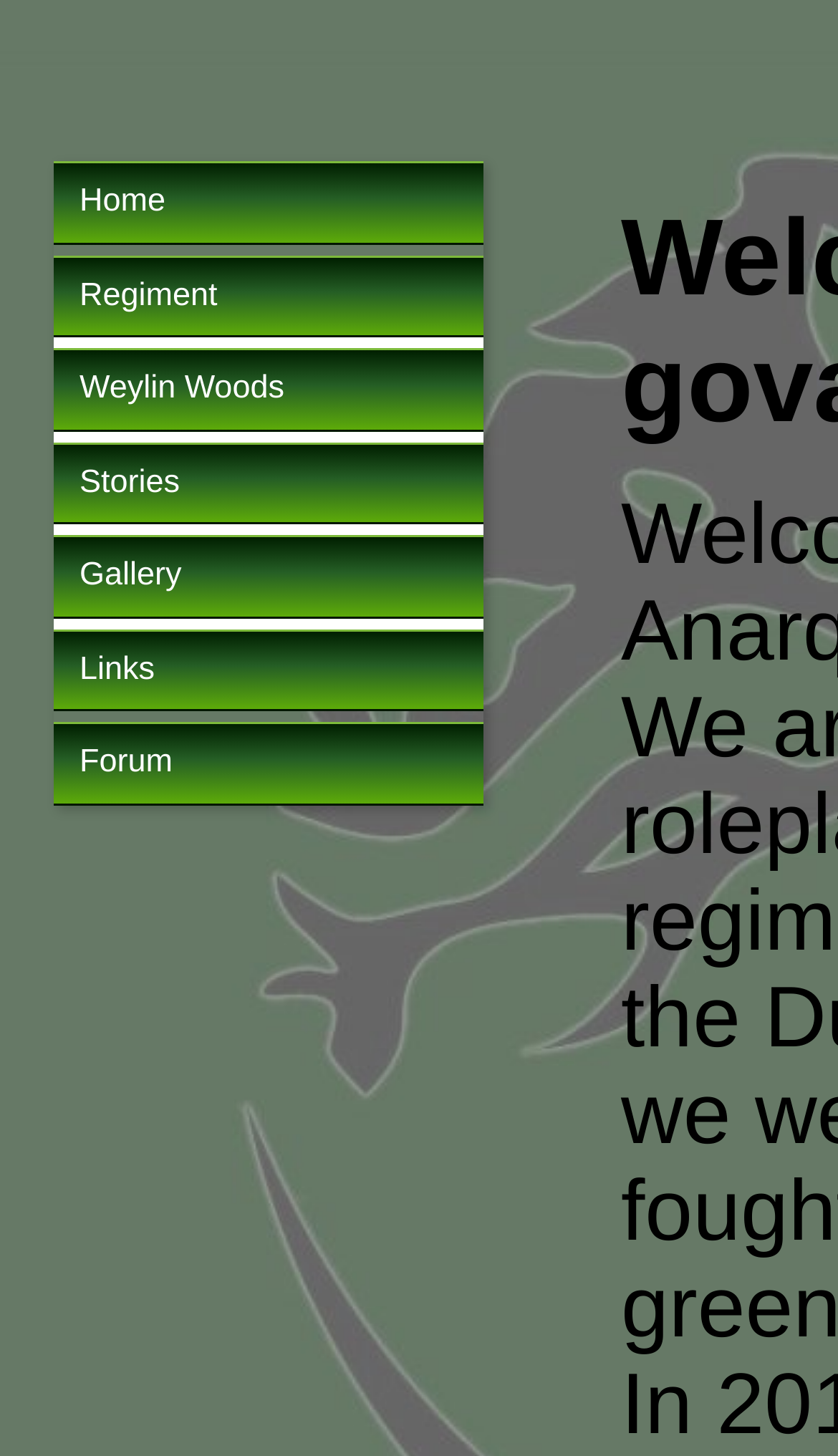Can you find the bounding box coordinates of the area I should click to execute the following instruction: "browse the gallery"?

[0.064, 0.367, 0.577, 0.424]